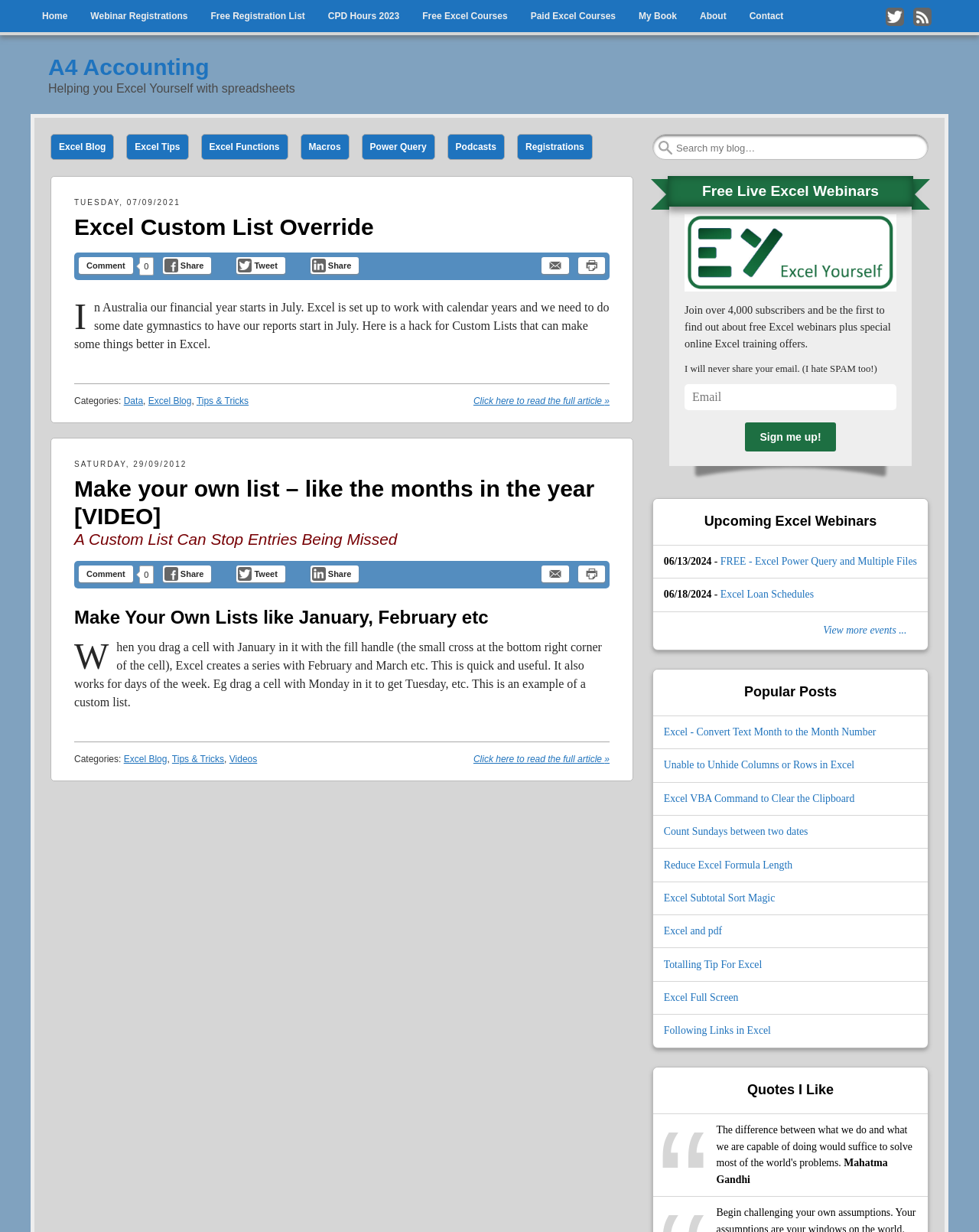How can users stay updated with the website's content?
From the details in the image, provide a complete and detailed answer to the question.

Users can subscribe to the website's newsletter by entering their email address in the subscription box, which will allow them to receive updates on new content, webinars, and special offers related to Excel.